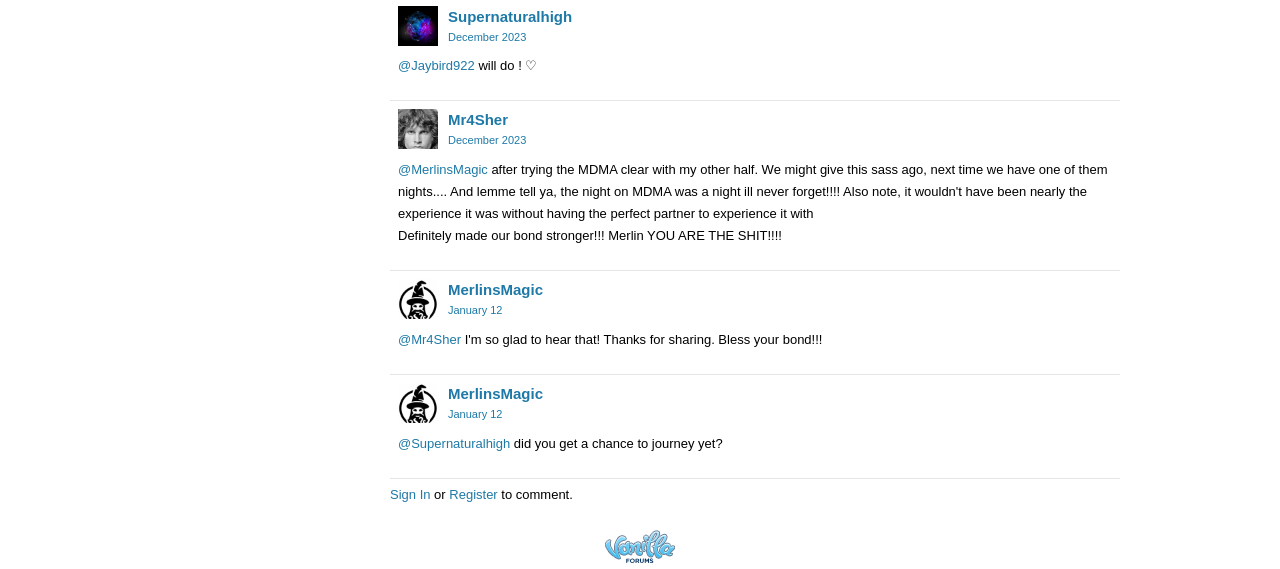Please specify the coordinates of the bounding box for the element that should be clicked to carry out this instruction: "Check the post from Mr4Sher". The coordinates must be four float numbers between 0 and 1, formatted as [left, top, right, bottom].

[0.311, 0.192, 0.342, 0.262]